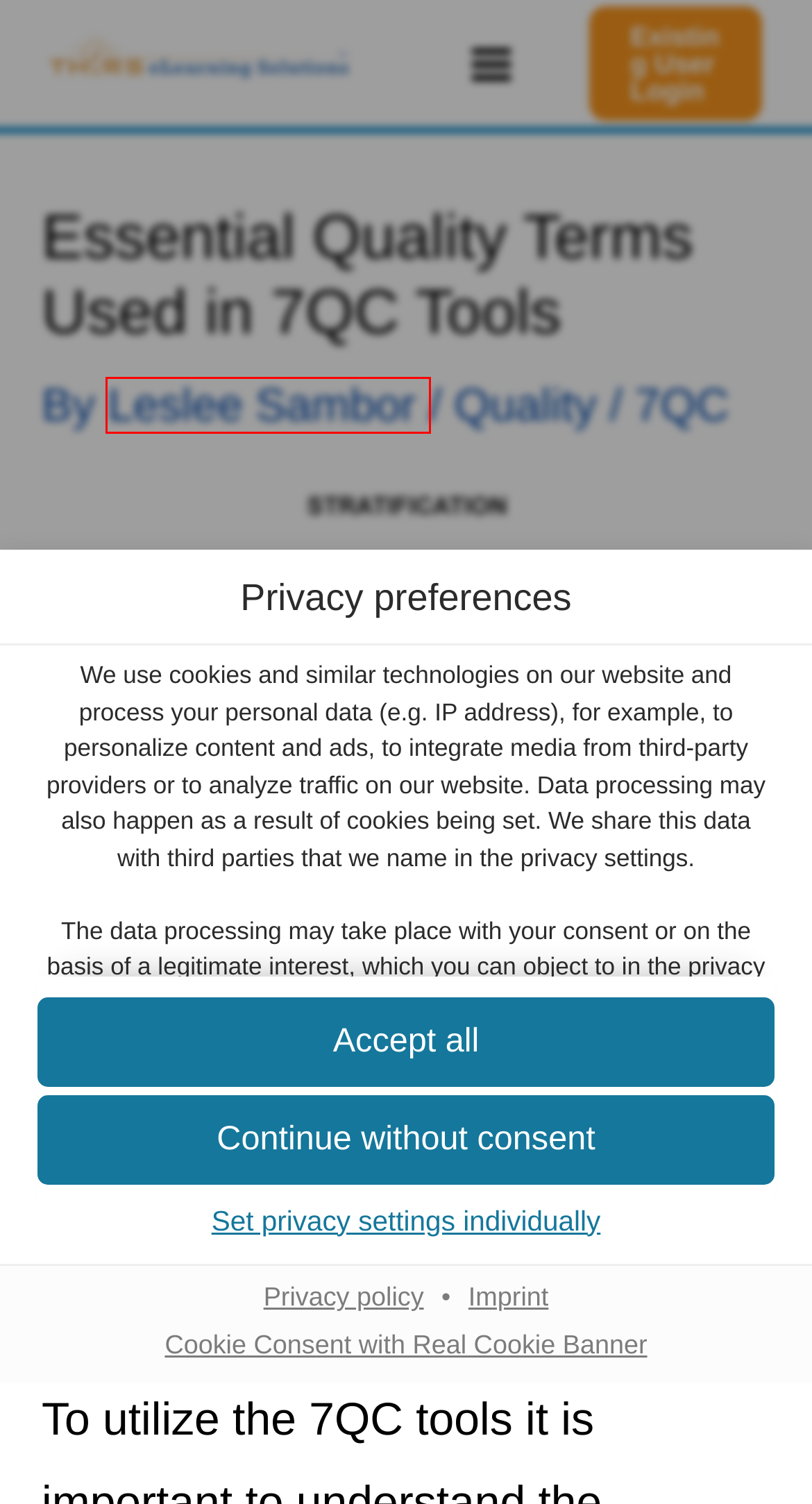A screenshot of a webpage is provided, featuring a red bounding box around a specific UI element. Identify the webpage description that most accurately reflects the new webpage after interacting with the selected element. Here are the candidates:
A. Fishbone diagrams help solve manufacturing problems
B. Iron Archives
C. Systems Archives
D. Quality Archives
E. Privacy Policy - THORS eLearning Solutions
F. Leslee Sambor, Author at THORS eLearning Solutions
G. Aluminum Archives
H. Virtual SME Workshops

F